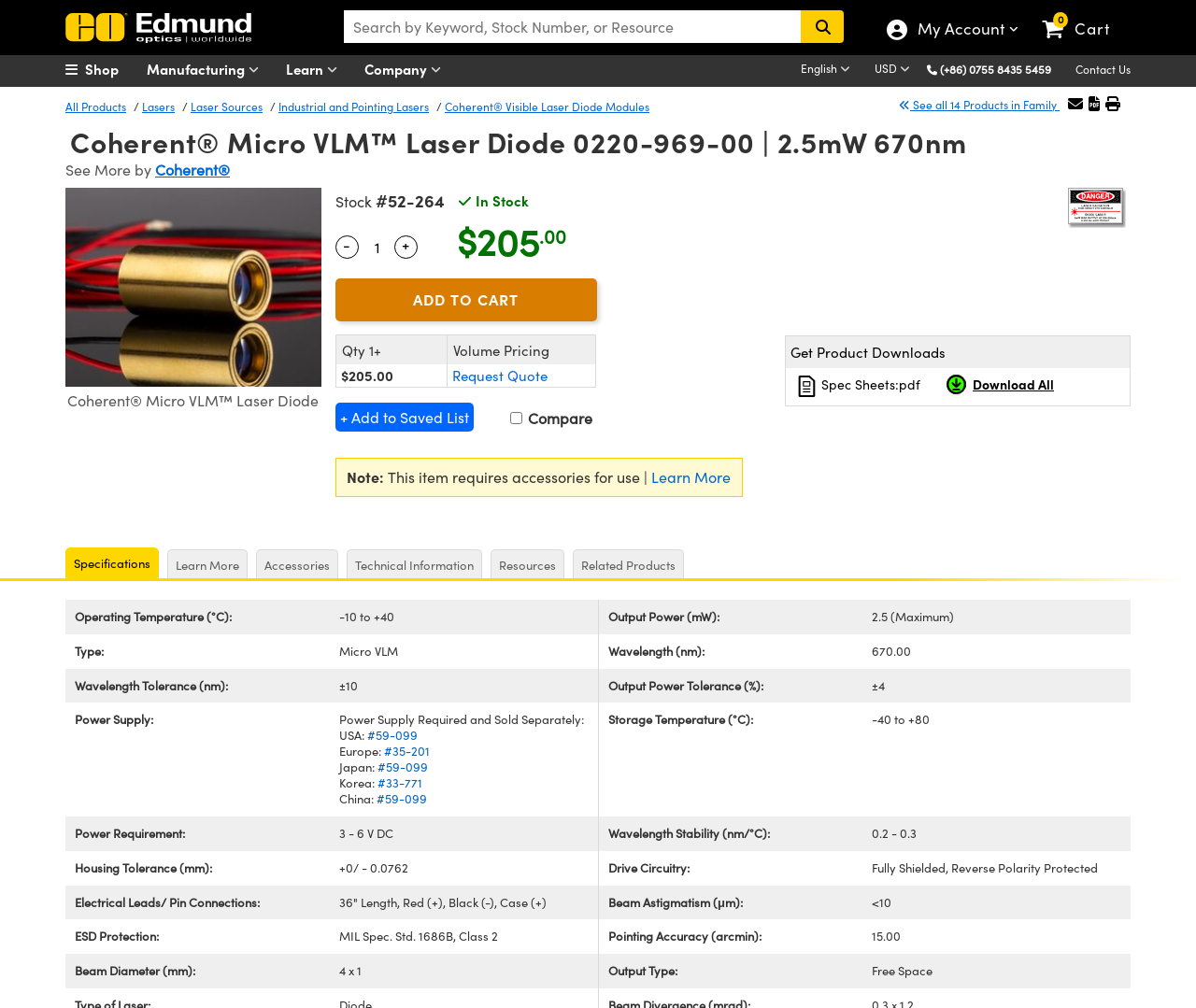Answer this question using a single word or a brief phrase:
What is the current stock status of the product?

In Stock